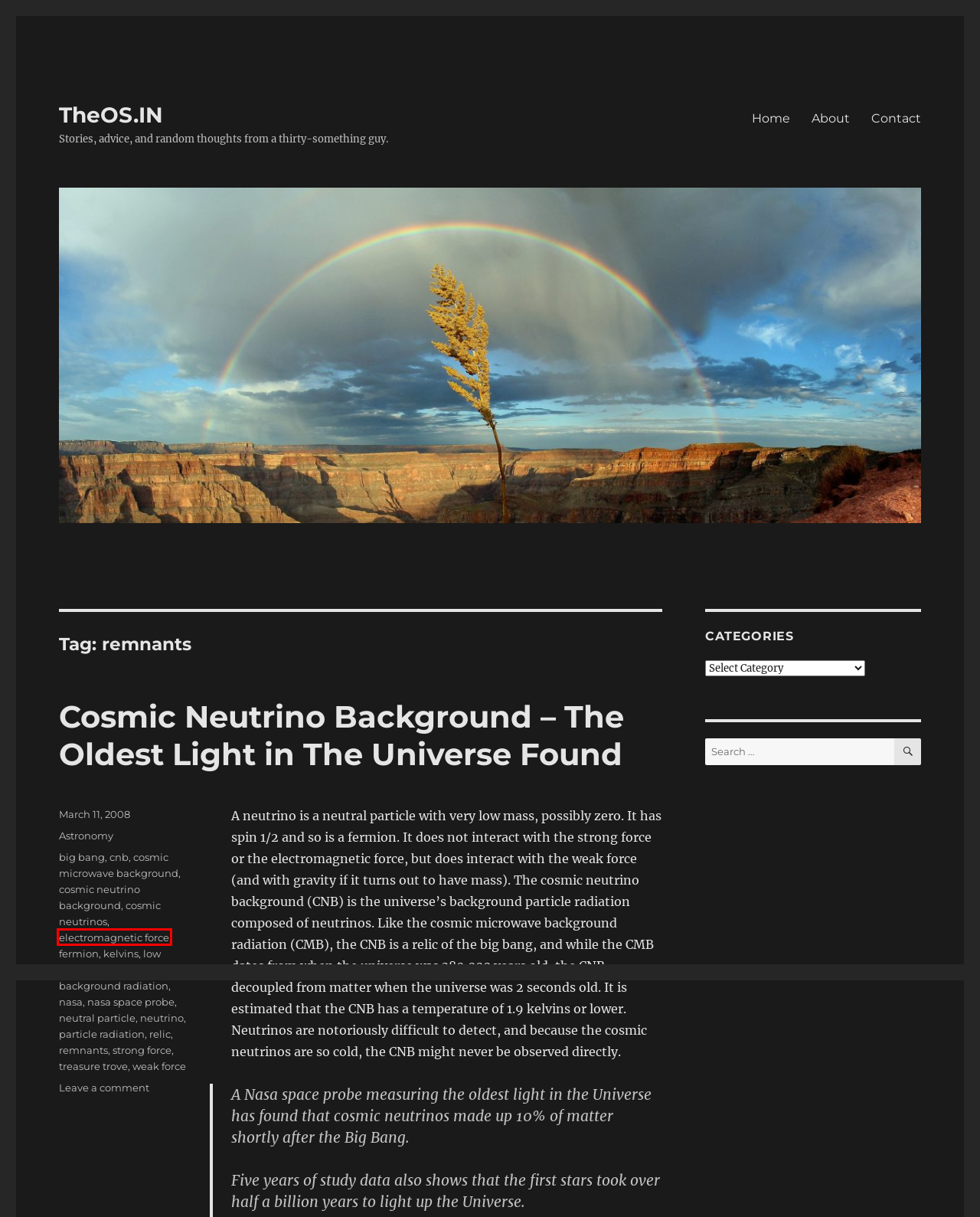You are given a screenshot of a webpage within which there is a red rectangle bounding box. Please choose the best webpage description that matches the new webpage after clicking the selected element in the bounding box. Here are the options:
A. neutrino – TheOS.IN
B. About – TheOS.IN
C. Astronomy – TheOS.IN
D. electromagnetic force – TheOS.IN
E. low mass – TheOS.IN
F. Contact – TheOS.IN
G. cosmic neutrinos – TheOS.IN
H. treasure trove – TheOS.IN

D